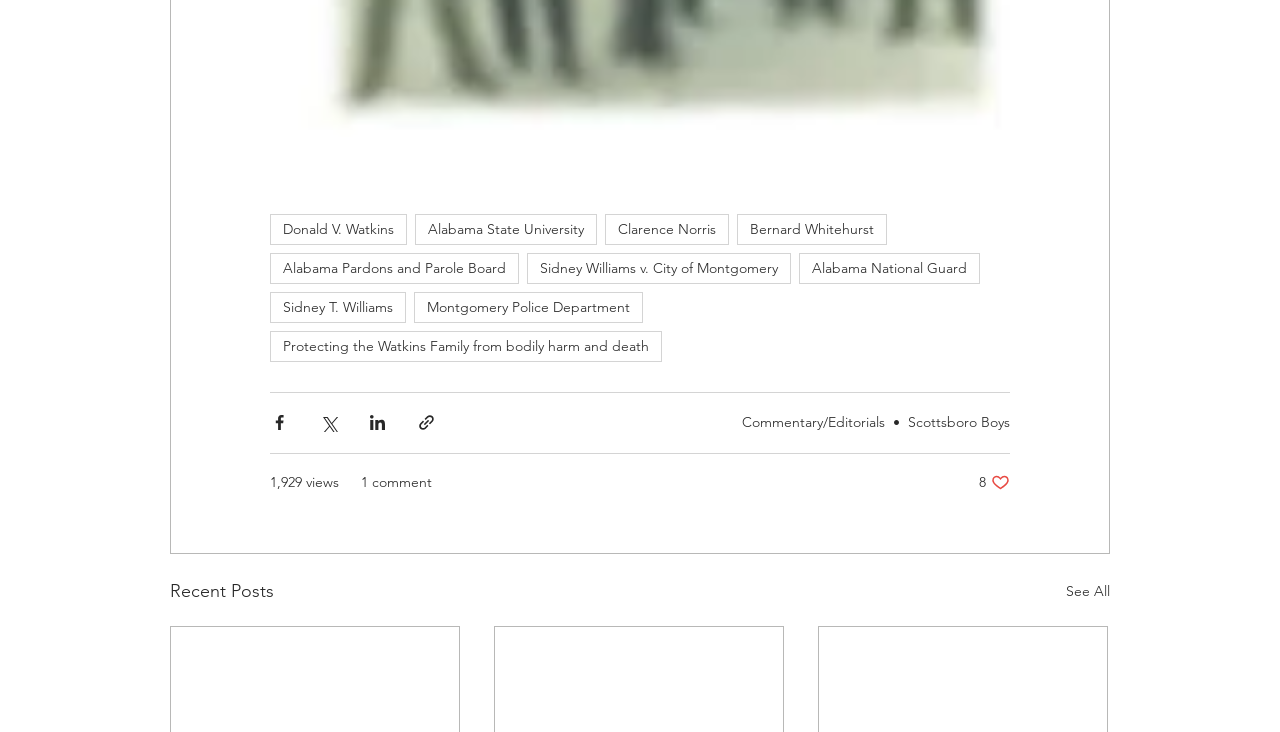Identify the bounding box coordinates of the clickable region to carry out the given instruction: "Share via Facebook".

[0.211, 0.565, 0.226, 0.591]